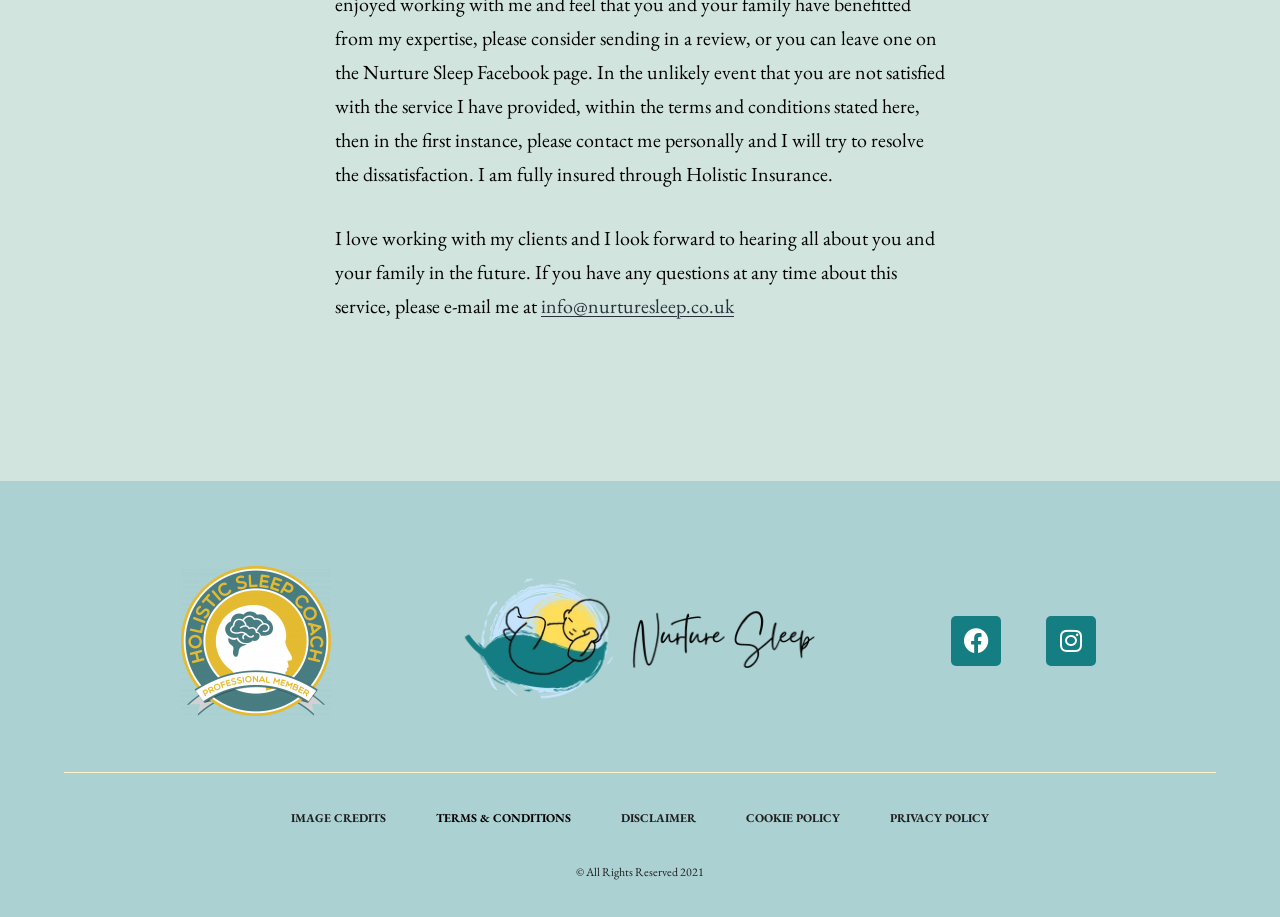Please analyze the image and give a detailed answer to the question:
What is the year of copyright?

The year of copyright can be found at the bottom of the page, in the static text element that says '© All Rights Reserved 2021'.